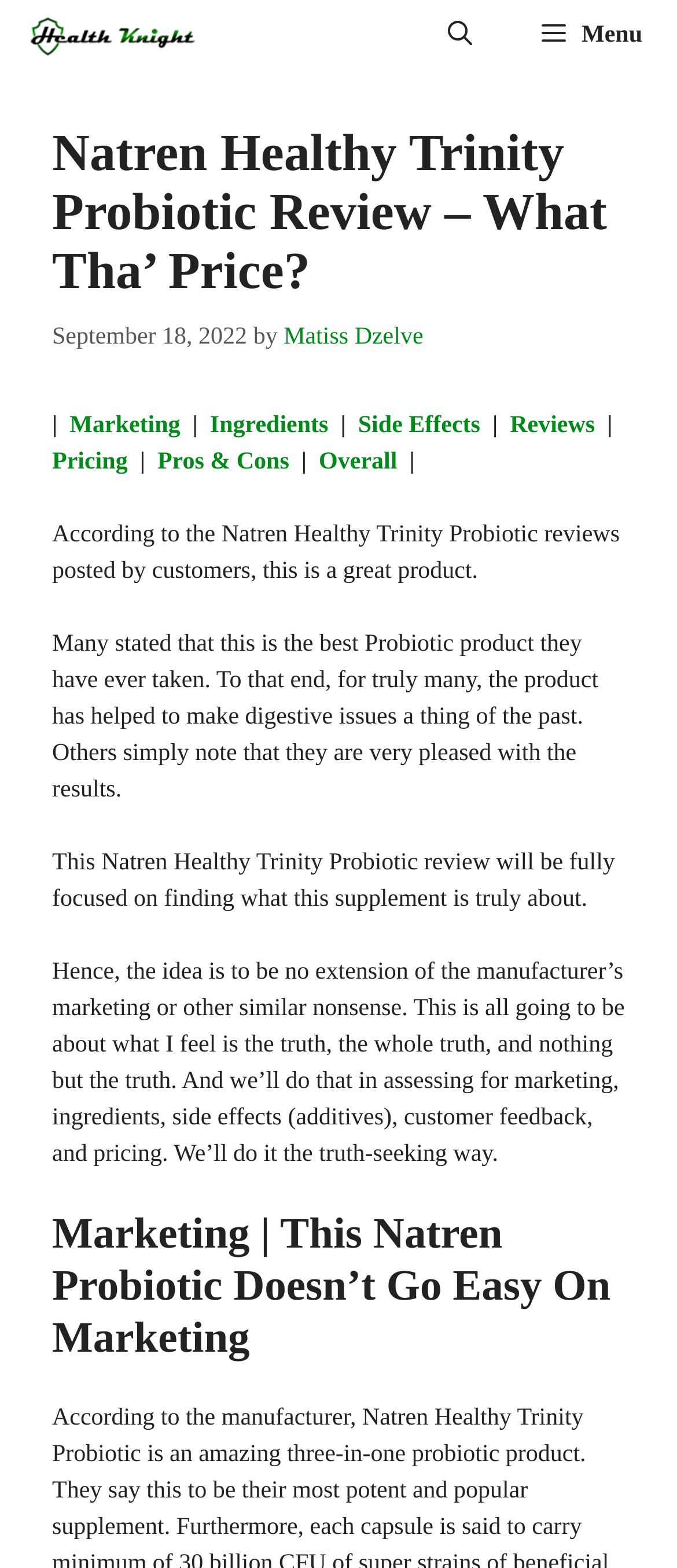Please give a short response to the question using one word or a phrase:
Who is the author of the review?

Matiss Dzelve